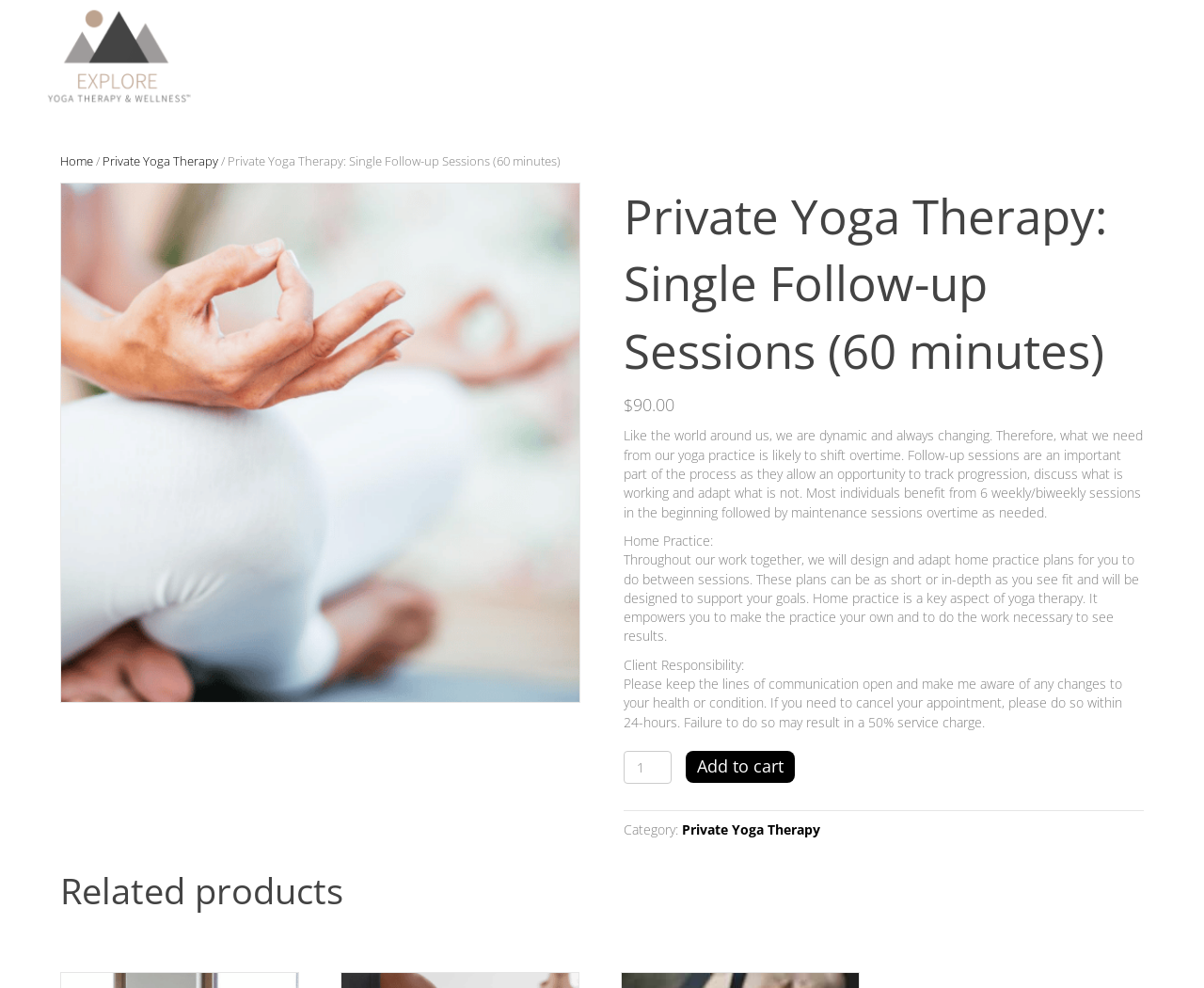What is the price of the private yoga therapy session?
Look at the image and respond with a one-word or short phrase answer.

$90.00